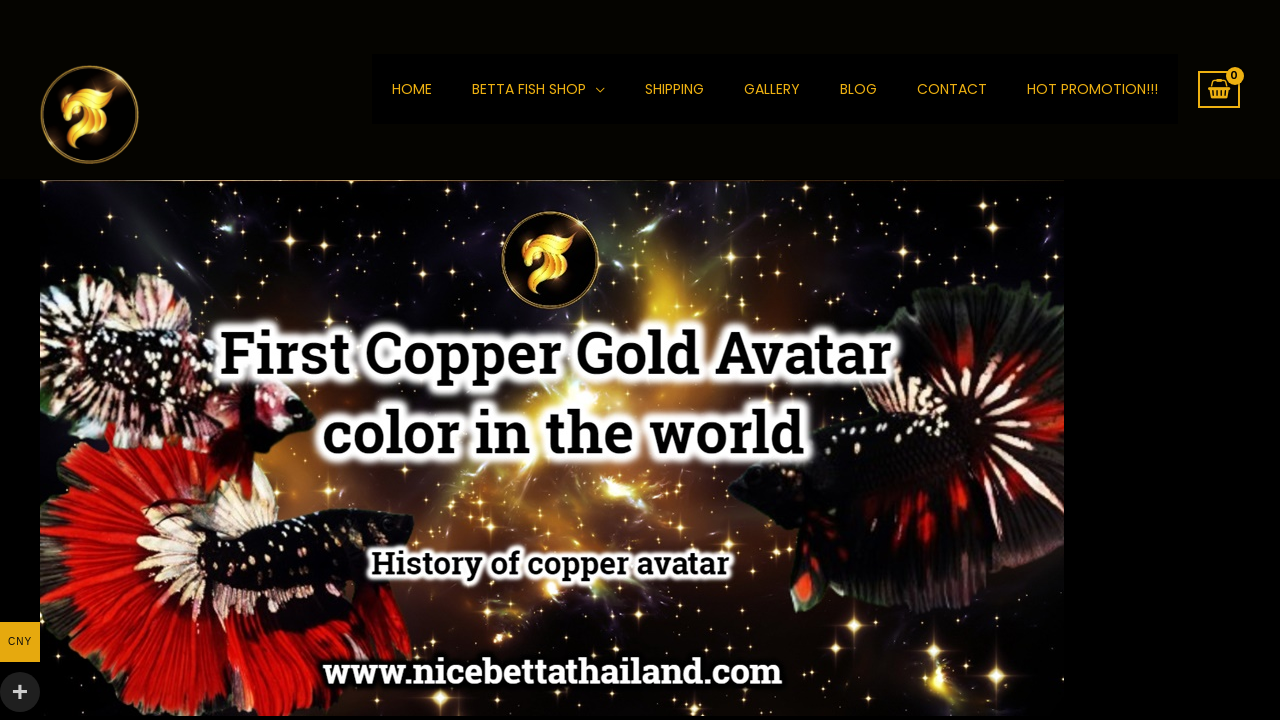Locate the bounding box coordinates of the clickable region necessary to complete the following instruction: "view shopping cart". Provide the coordinates in the format of four float numbers between 0 and 1, i.e., [left, top, right, bottom].

[0.936, 0.098, 0.969, 0.15]